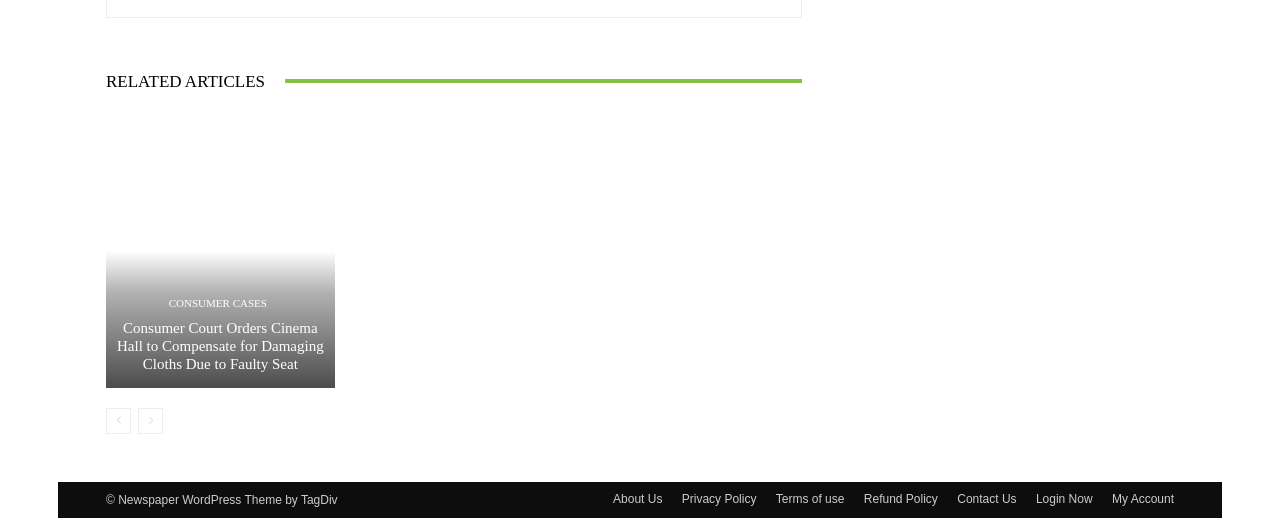Given the element description "aria-label="next-page-disabled"" in the screenshot, predict the bounding box coordinates of that UI element.

[0.108, 0.788, 0.127, 0.839]